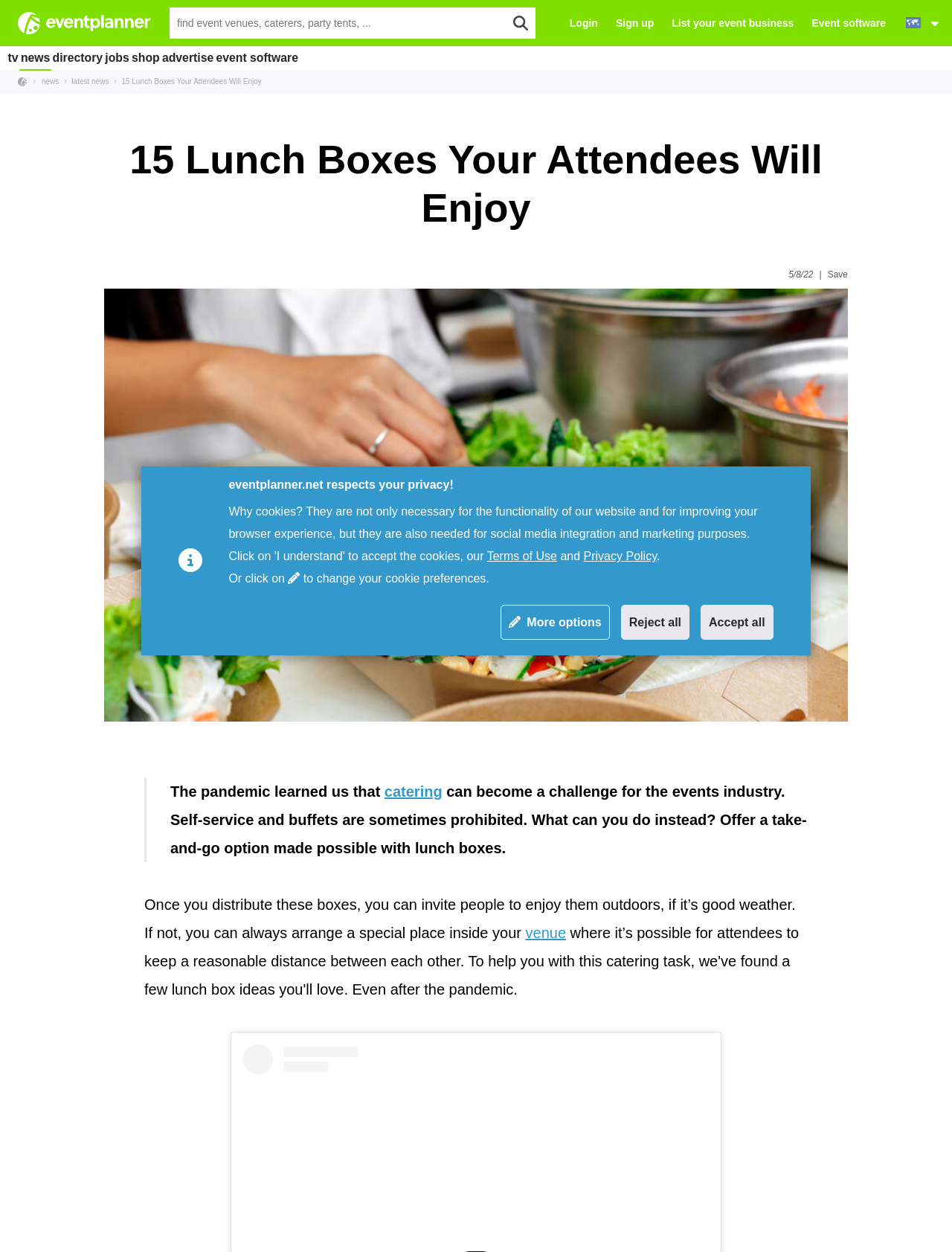Analyze the image and give a detailed response to the question:
What is the challenge faced by the events industry?

The article states that the pandemic has taught us that catering can become a challenge for the events industry, especially with self-service and buffets being prohibited.